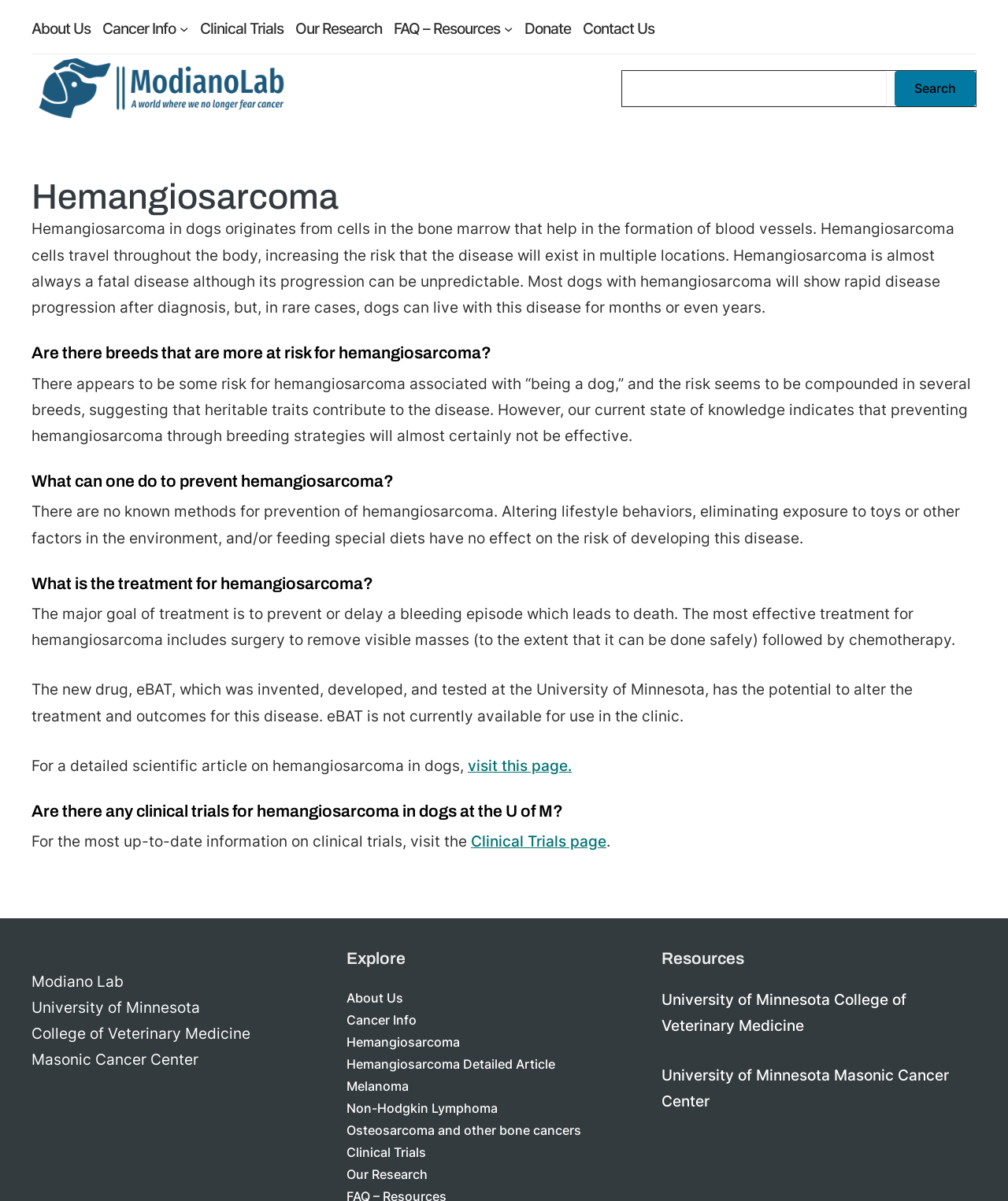Please provide a comprehensive response to the question below by analyzing the image: 
Are there clinical trials for hemangiosarcoma in dogs at the U of M?

The webpage mentions that for the most up-to-date information on clinical trials, one can visit the Clinical Trials page, implying that there are clinical trials for hemangiosarcoma in dogs at the University of Minnesota.